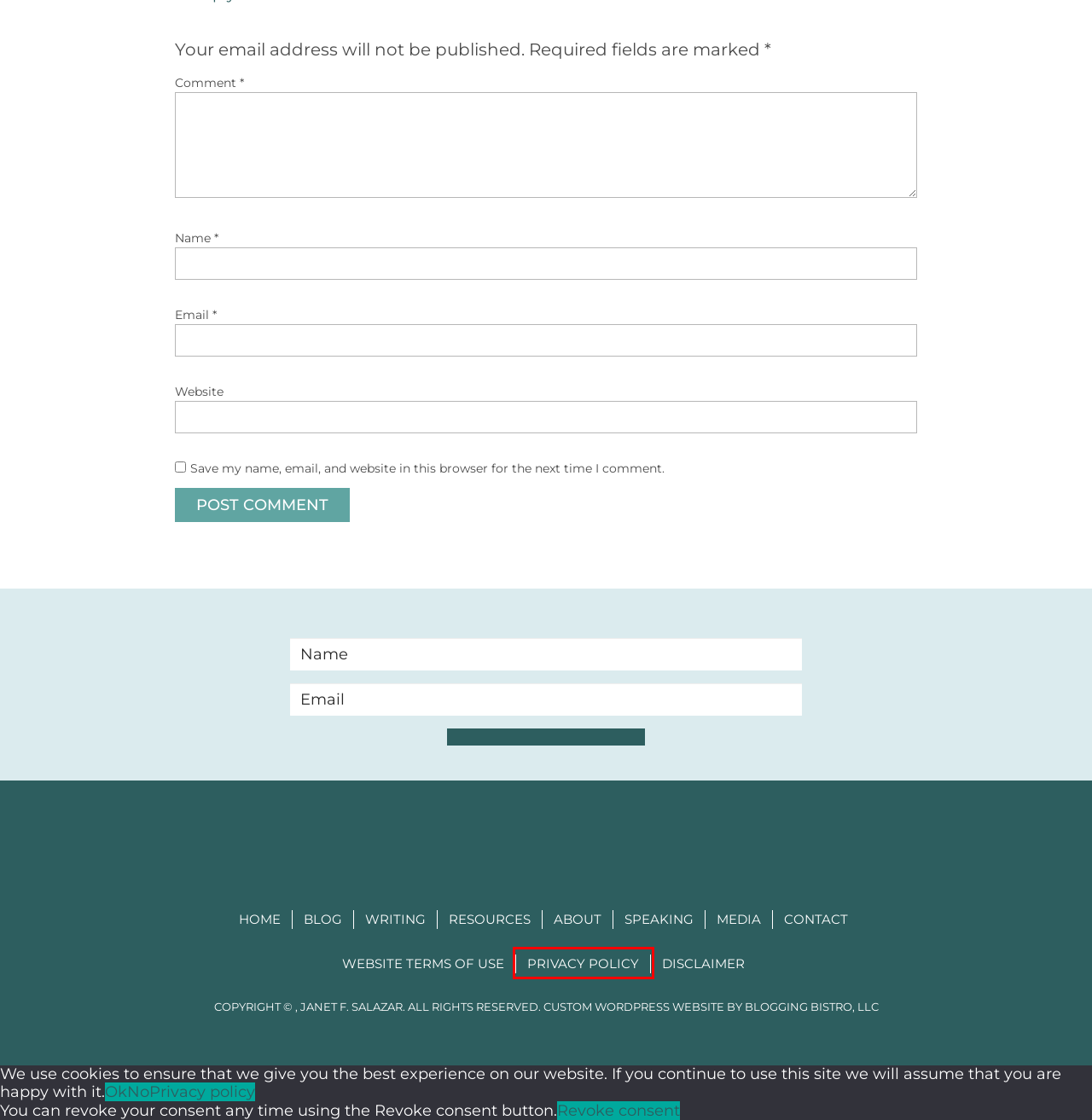A screenshot of a webpage is given, featuring a red bounding box around a UI element. Please choose the webpage description that best aligns with the new webpage after clicking the element in the bounding box. These are the descriptions:
A. Disclaimer – Janet F. Salazar | Janet F. Salazar
B. Website Terms of Use – Janet F. Salazar | Janet F. Salazar
C. Janet F. Salazar - Available for Media Interviews | Janet F. Salazar
D. Contact Janet F. Salazar | Author & Speaker | Janet F. Salazar
E. Janet F. Salazar – Resources | Janet F. Salazar
F. Janet F. Salazar – Writing - Published and in Progress | Janet F. Salazar
G. Privacy Policy – Janet F. Salazar | Janet F. Salazar
H. Janet F. Salazar – Blog | Janet F. Salazar

G